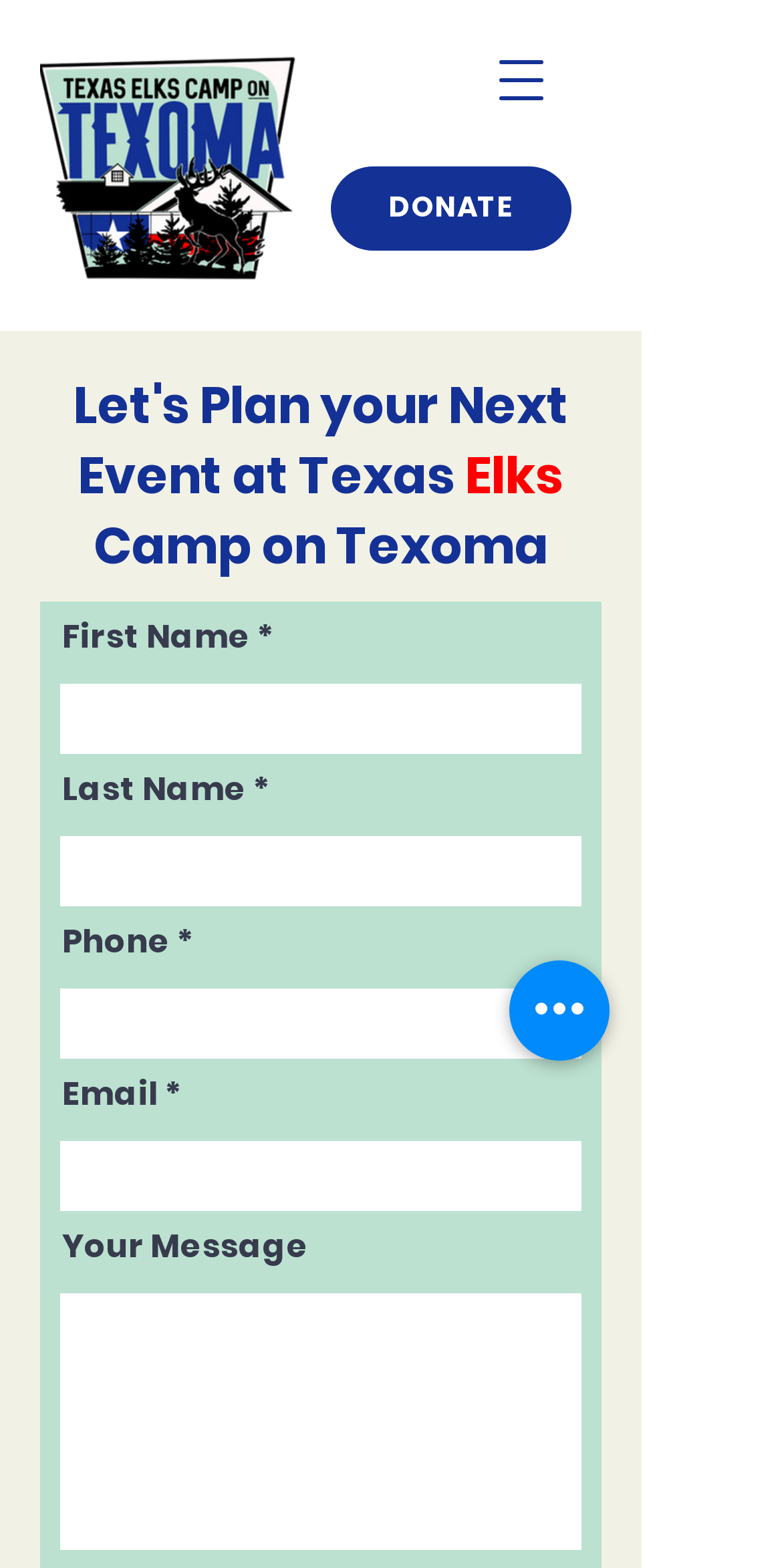What is the link below the logo?
Use the screenshot to answer the question with a single word or phrase.

DONATE